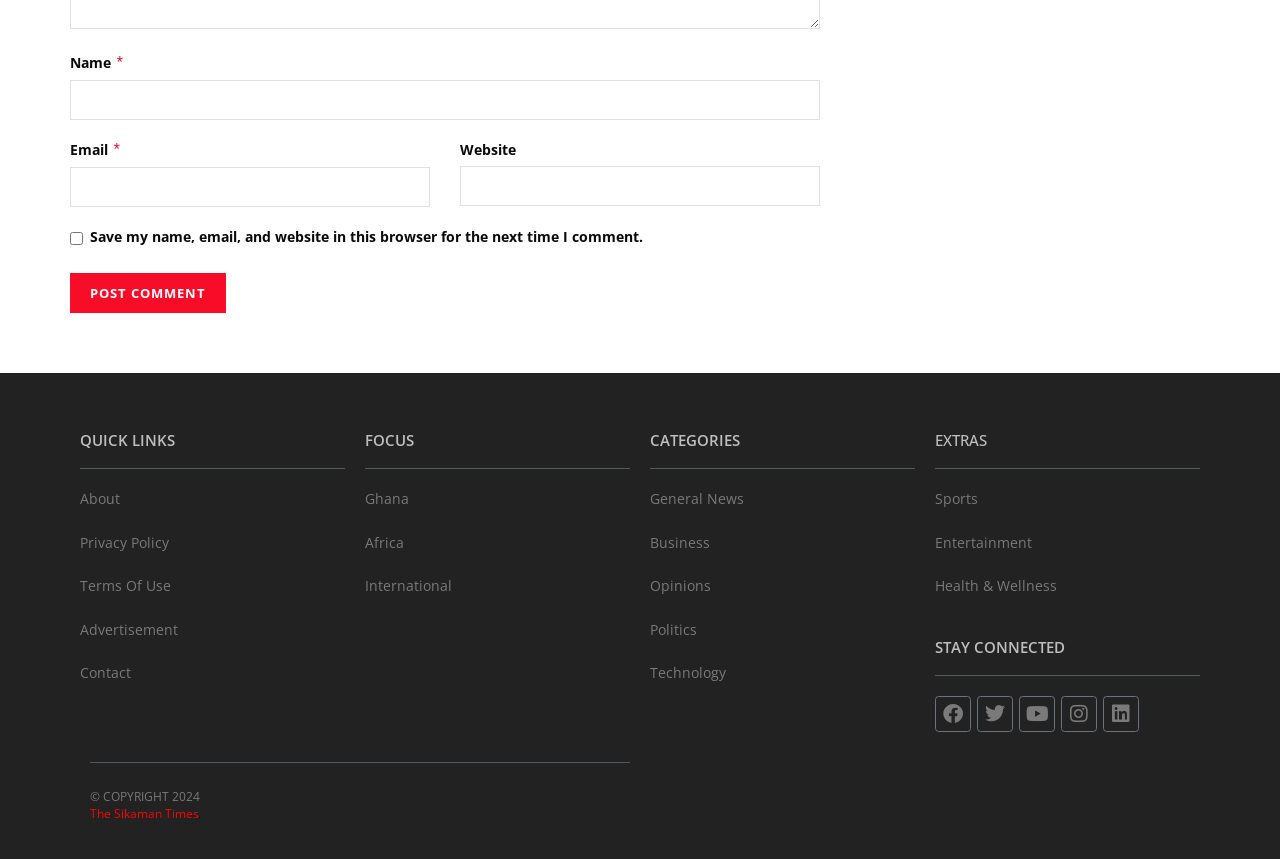Locate the bounding box coordinates of the element that should be clicked to execute the following instruction: "Go to the Ghana page".

[0.285, 0.57, 0.32, 0.592]